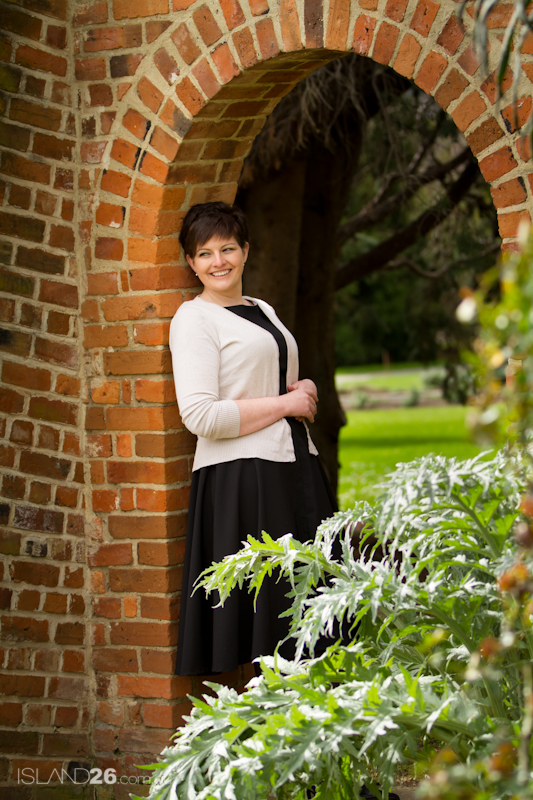What is the style of the woman's hair?
Please provide a comprehensive answer based on the information in the image.

The caption describes the woman's short hair as being neatly styled, which suggests that it is well-groomed and adds to her overall sense of confidence and charm in the image.